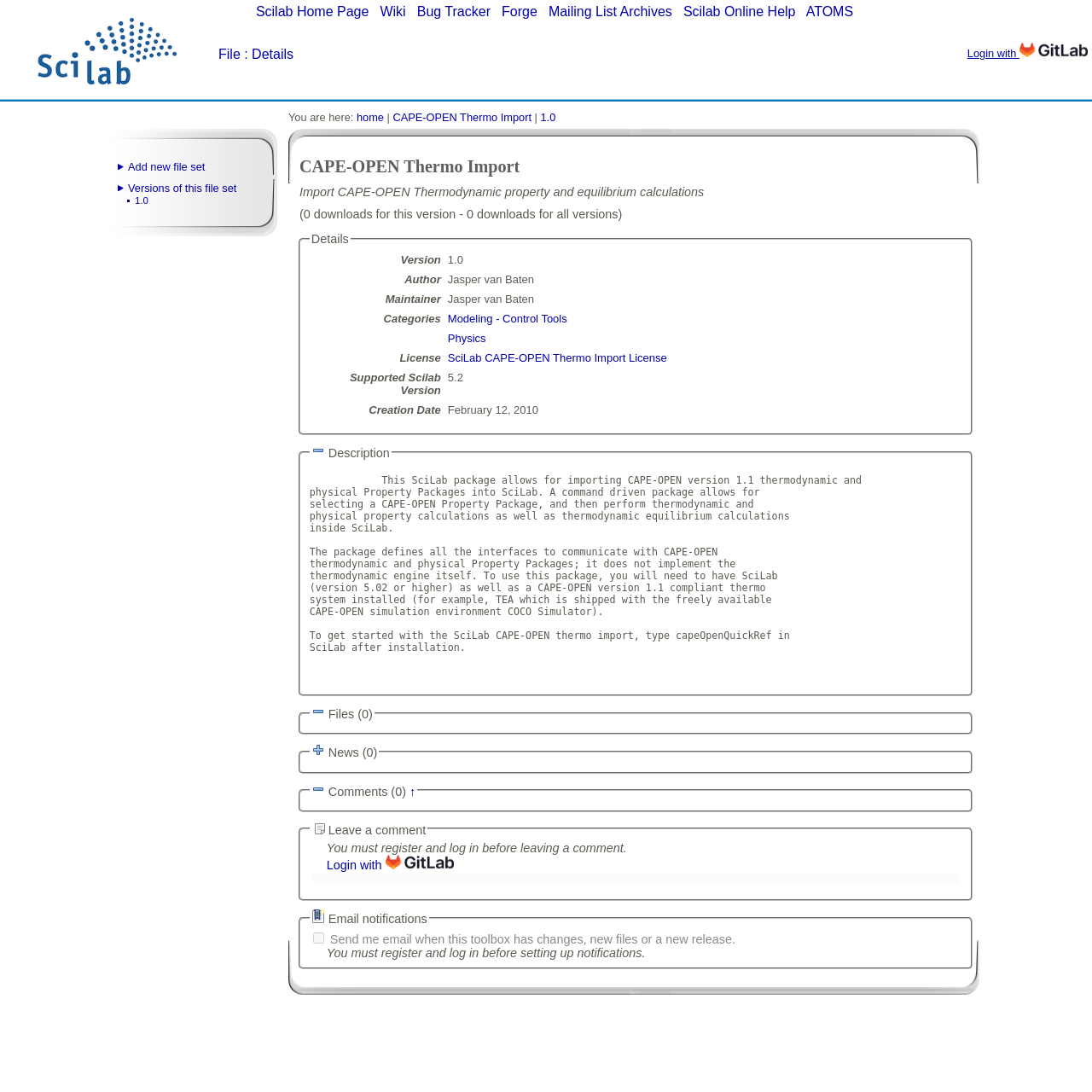Locate the bounding box coordinates of the element I should click to achieve the following instruction: "Click on the 'Versions of this file set' link".

[0.117, 0.166, 0.217, 0.178]